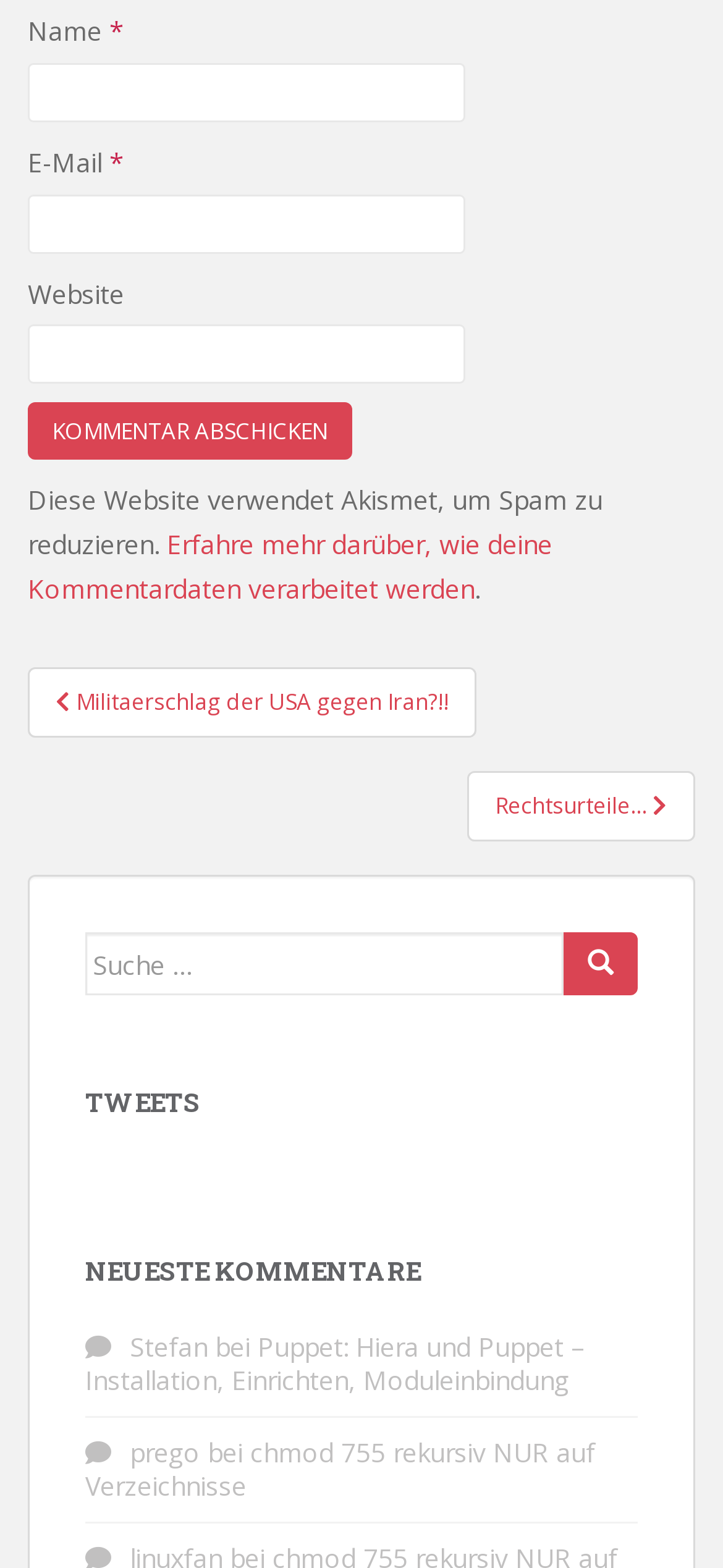What is the purpose of the search box?
Based on the image, answer the question with a single word or brief phrase.

Search the website